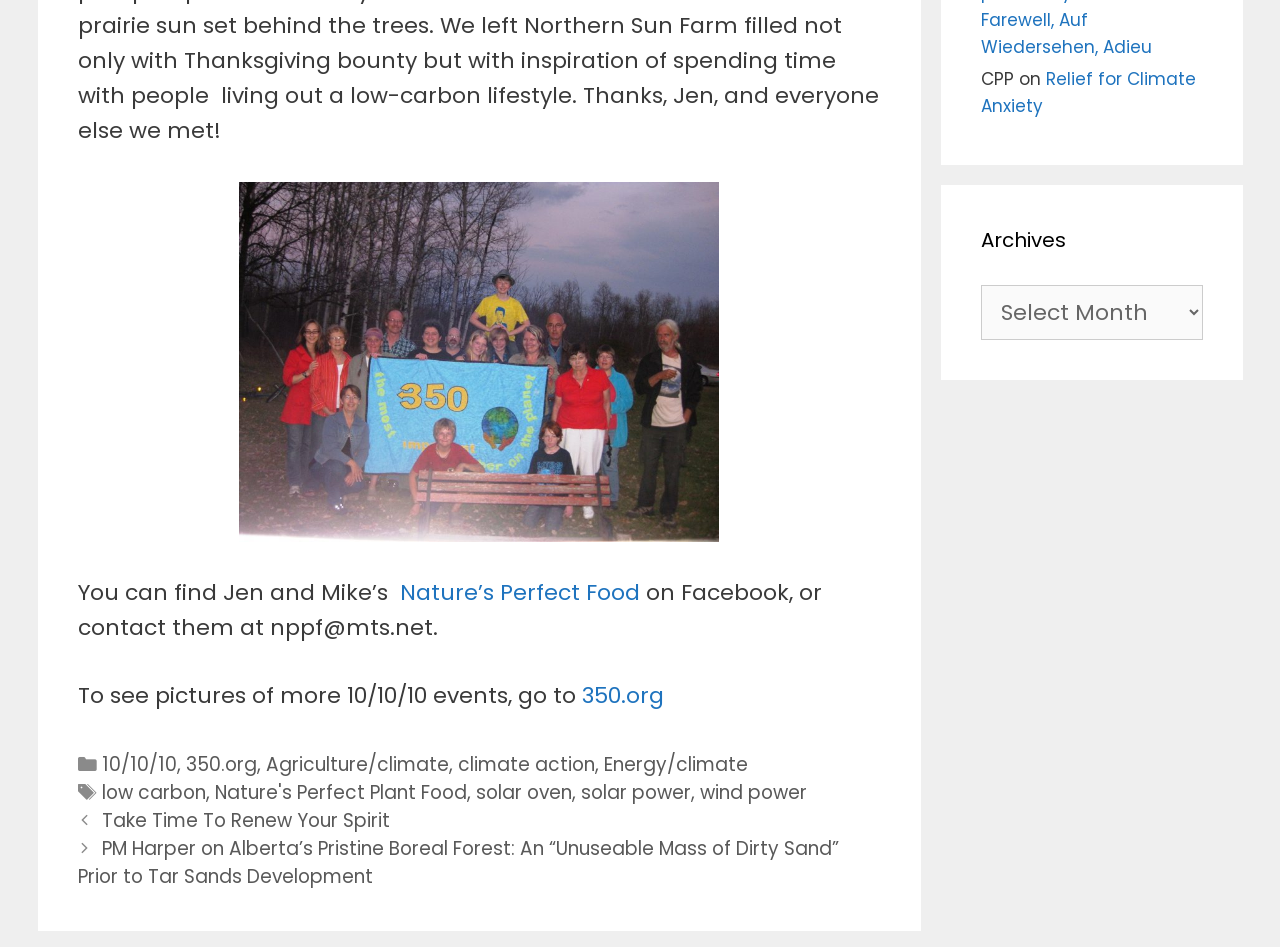Please predict the bounding box coordinates (top-left x, top-left y, bottom-right x, bottom-right y) for the UI element in the screenshot that fits the description: wind power

[0.547, 0.822, 0.63, 0.851]